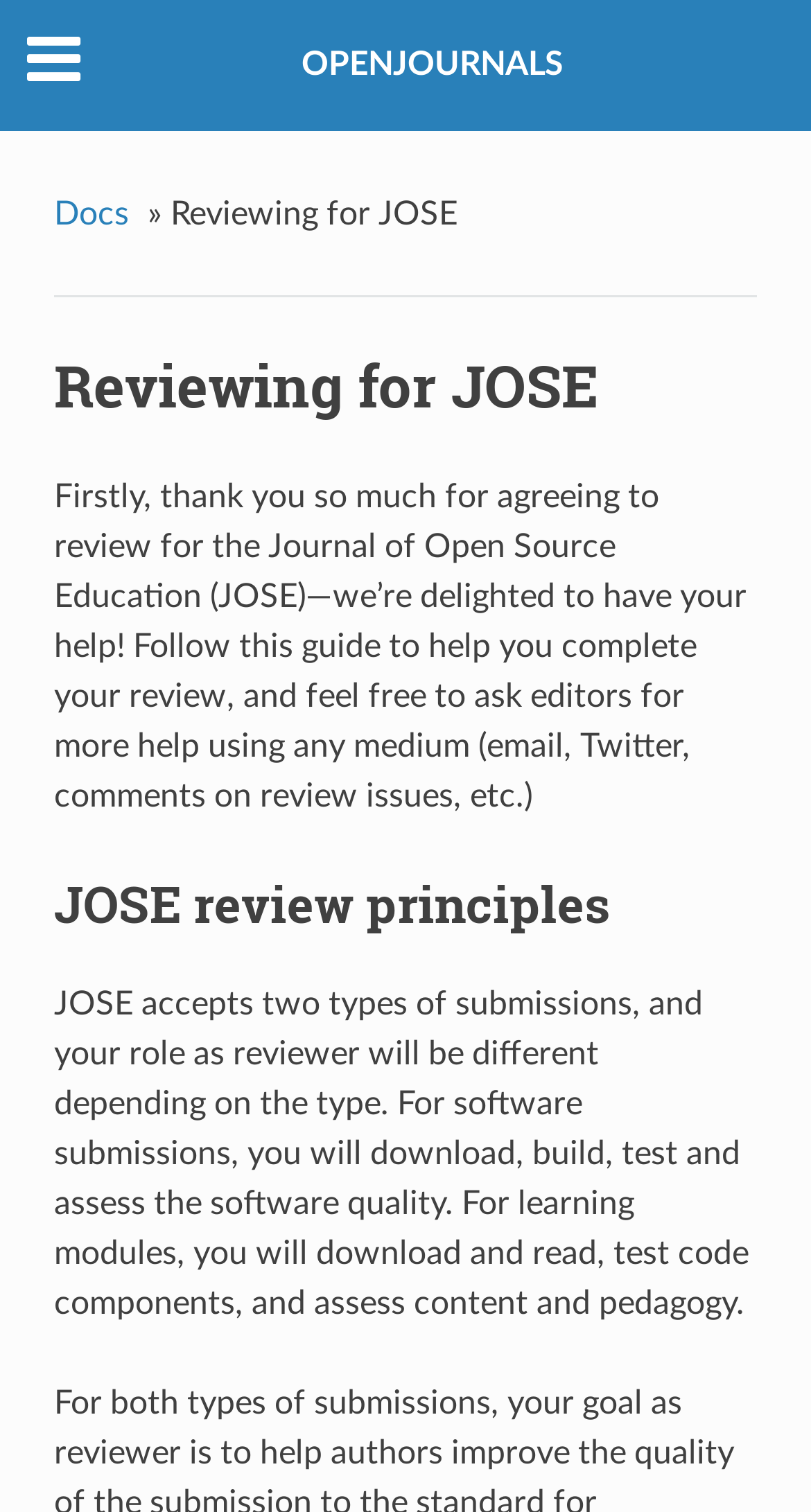Using the details from the image, please elaborate on the following question: What is the orientation of the separator?

The separator element has an orientation attribute set to 'horizontal', which indicates that it is a horizontal separator.